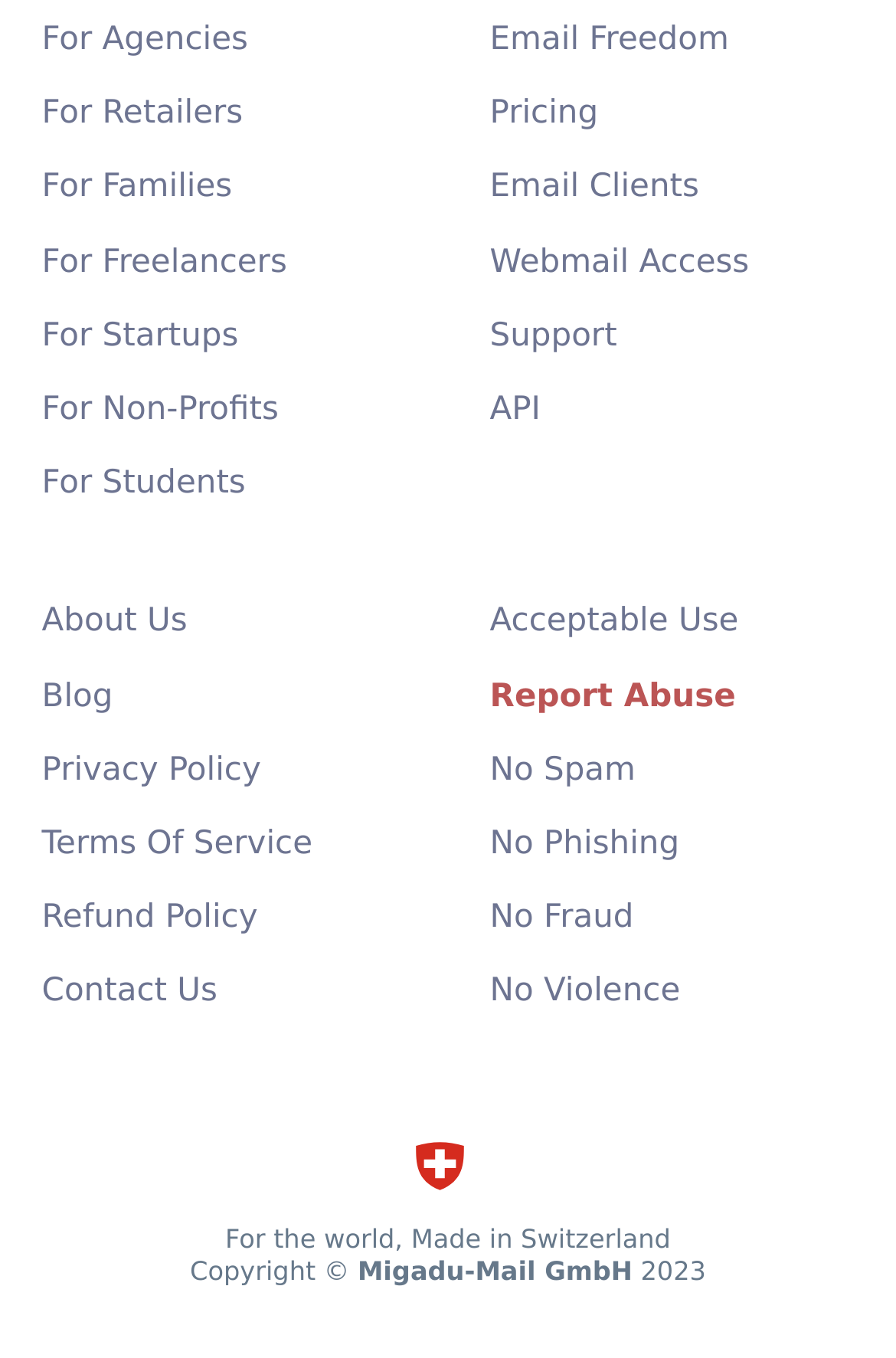Determine the bounding box coordinates of the region to click in order to accomplish the following instruction: "Contact Us". Provide the coordinates as four float numbers between 0 and 1, specifically [left, top, right, bottom].

[0.036, 0.709, 0.253, 0.751]